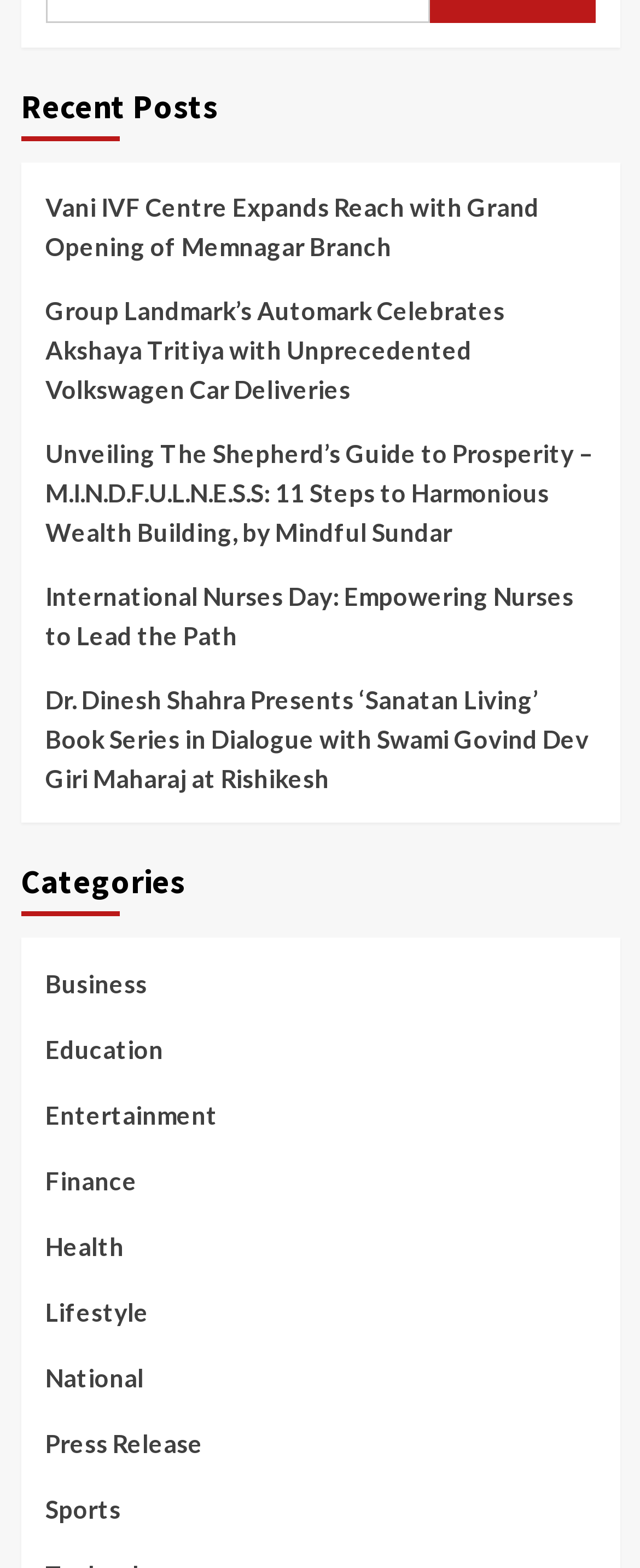Bounding box coordinates should be provided in the format (top-left x, top-left y, bottom-right x, bottom-right y) with all values between 0 and 1. Identify the bounding box for this UI element: Press Release

[0.071, 0.907, 0.317, 0.948]